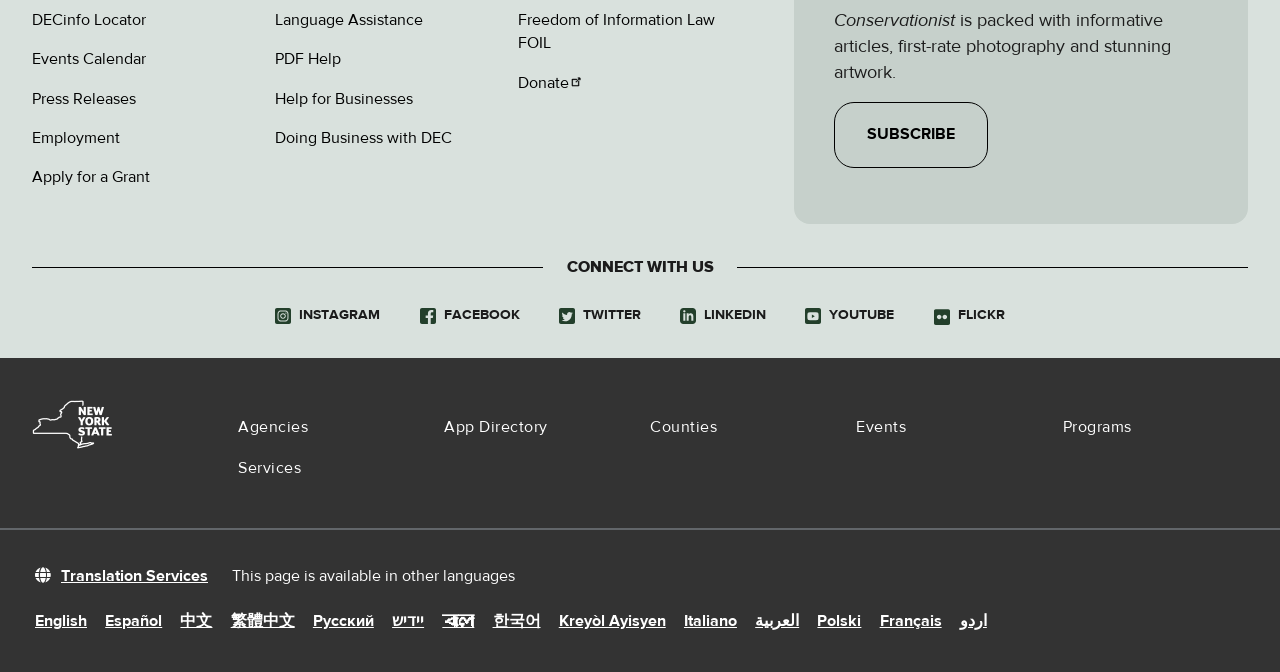What is the name of the state?
Refer to the image and provide a thorough answer to the question.

The image of the New York State Logo at the bottom left corner of the webpage suggests that the state is New York.